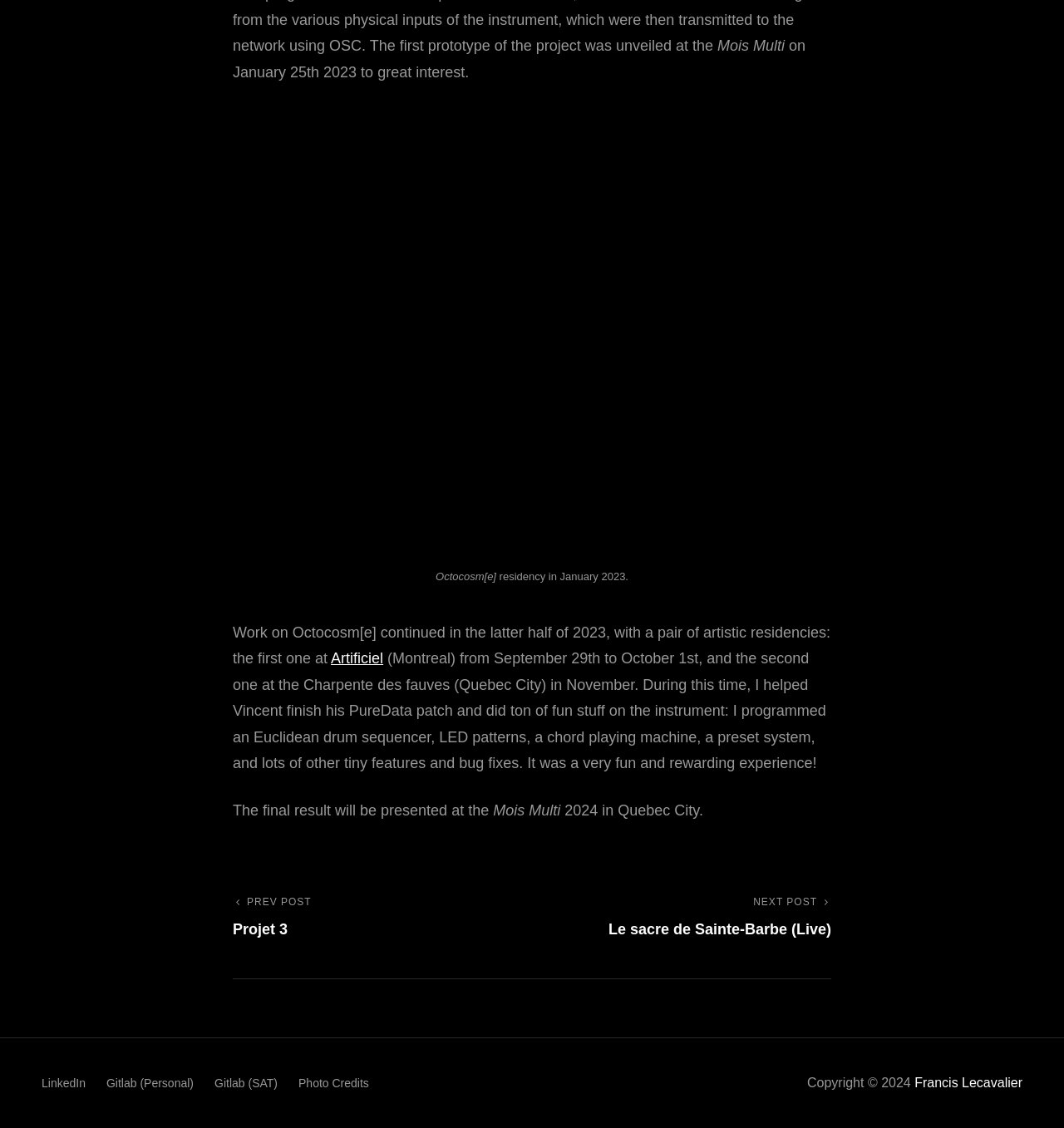Give a one-word or one-phrase response to the question: 
How many links are there in the footer menu?

4